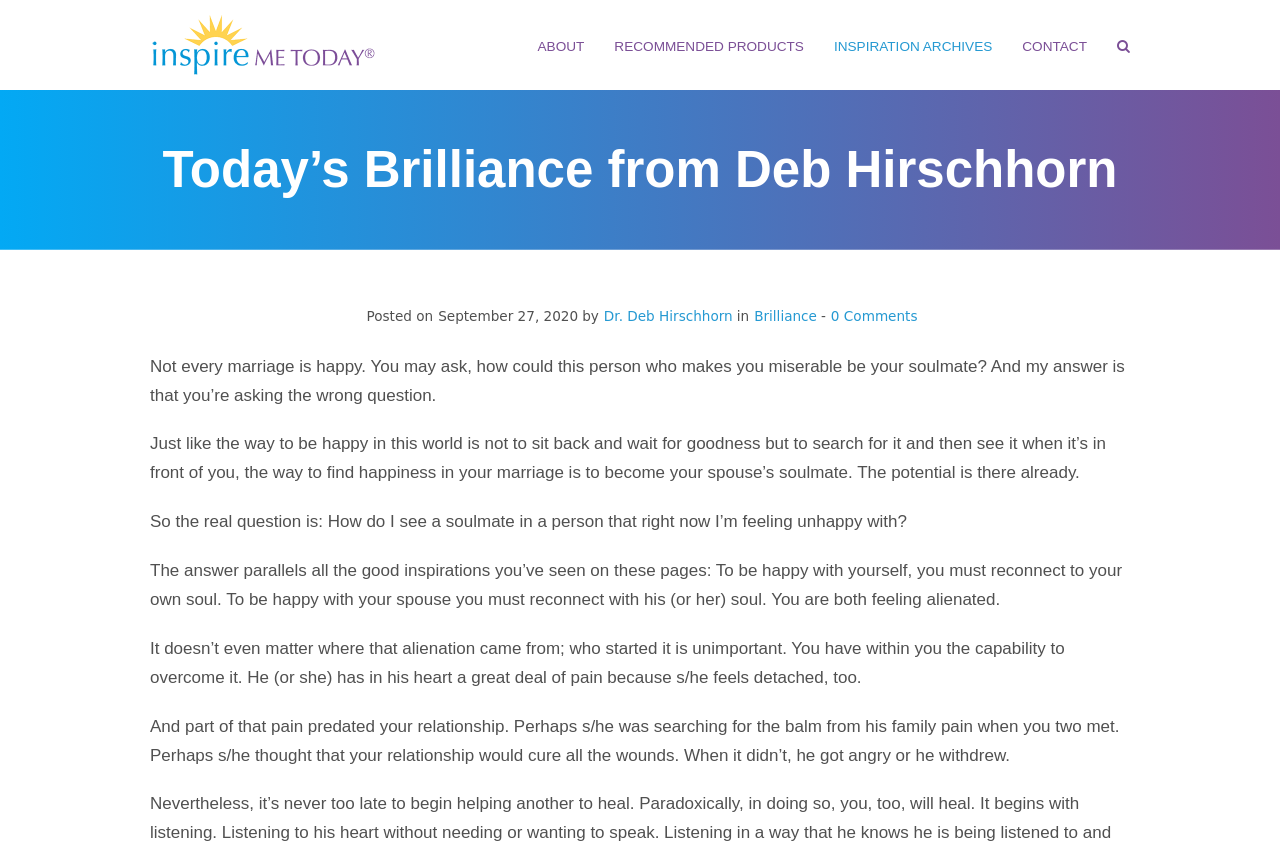Pinpoint the bounding box coordinates of the area that should be clicked to complete the following instruction: "Read the article by Dr. Deb Hirschhorn". The coordinates must be given as four float numbers between 0 and 1, i.e., [left, top, right, bottom].

[0.472, 0.356, 0.572, 0.387]